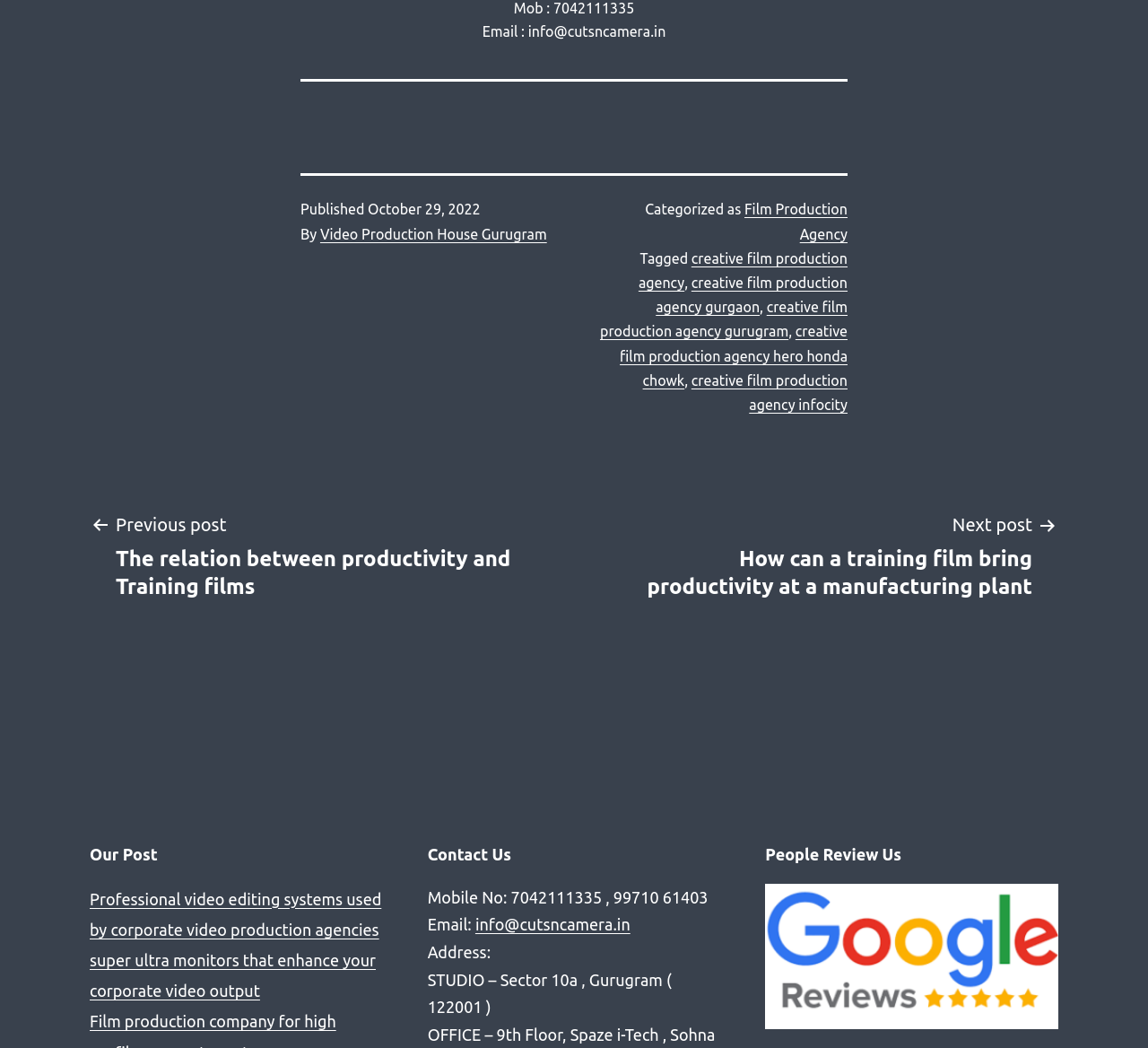What is the category of the post?
Please respond to the question with a detailed and thorough explanation.

The category of the post can be found in the footer section, where it is mentioned as 'Categorized as Film Production Agency'. This indicates that the post is related to film production.